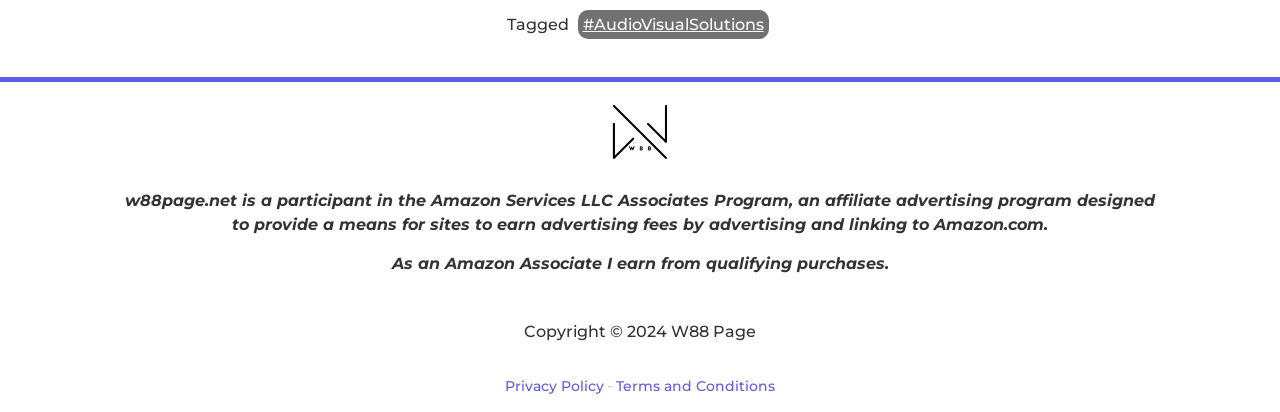Using the provided element description: "Terms and Conditions", determine the bounding box coordinates of the corresponding UI element in the screenshot.

[0.481, 0.915, 0.606, 0.959]